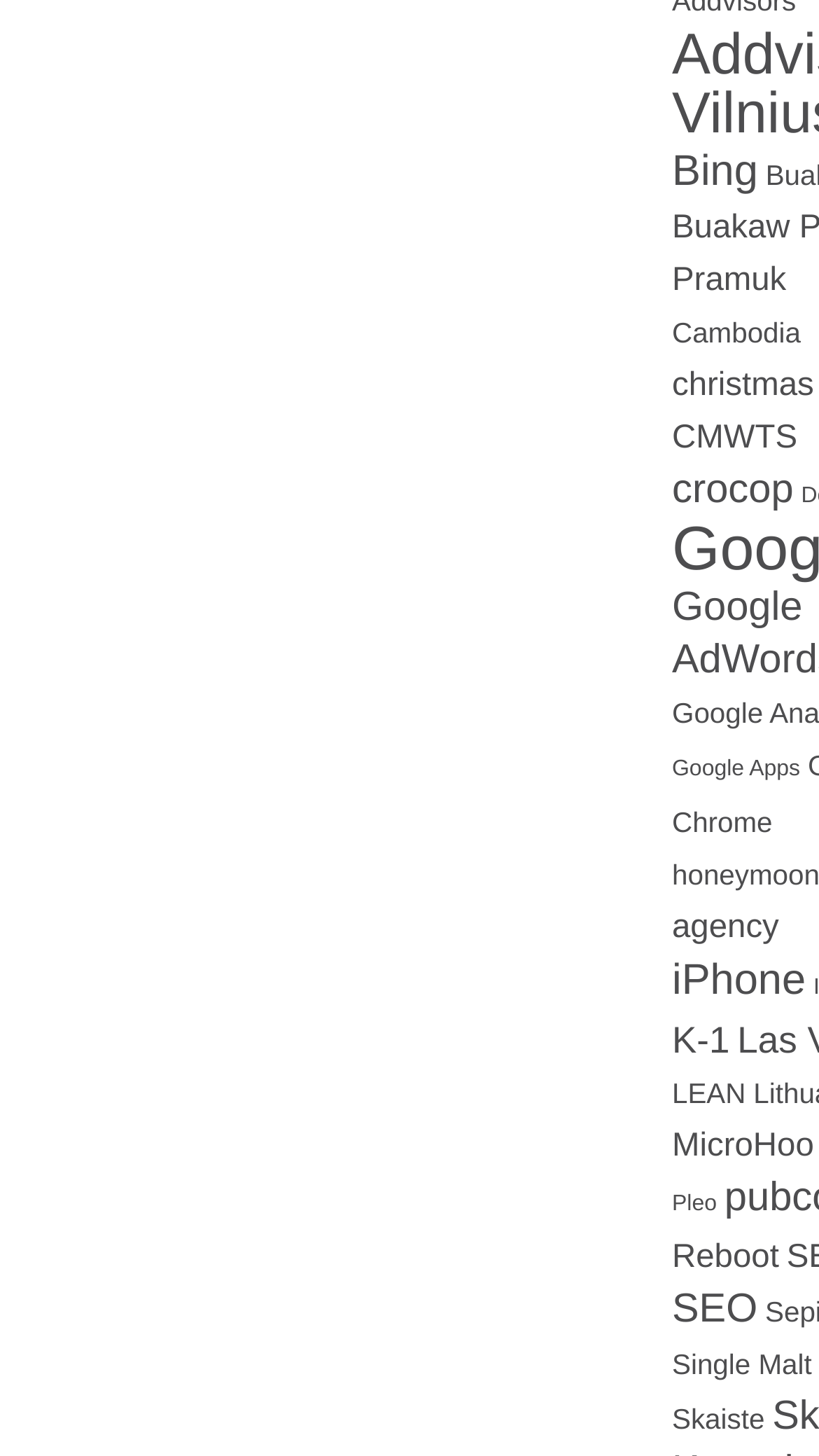Determine the bounding box coordinates for the HTML element mentioned in the following description: "Reboot". The coordinates should be a list of four floats ranging from 0 to 1, represented as [left, top, right, bottom].

[0.821, 0.851, 0.951, 0.876]